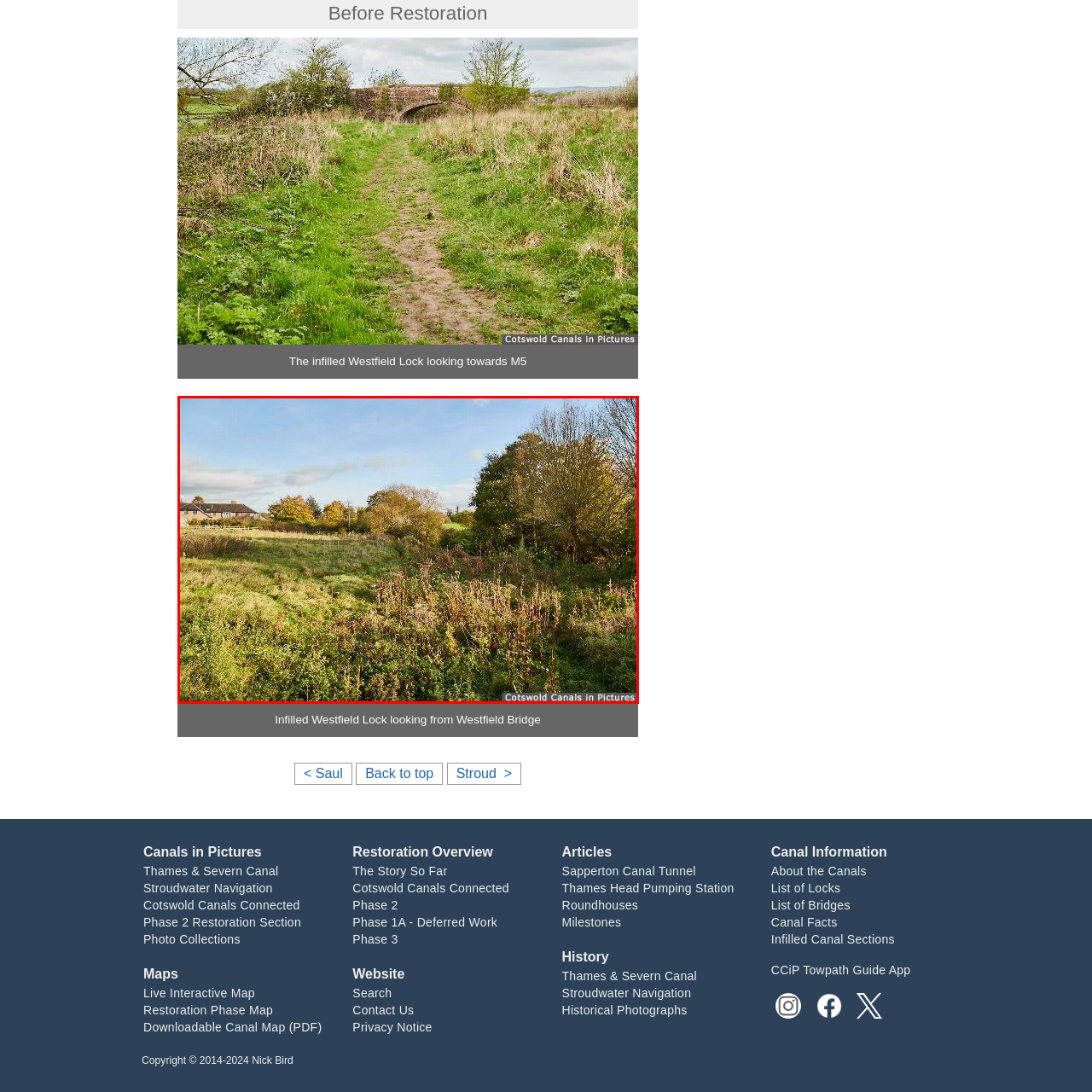Examine the image within the red border, What is the state of the canal in the image? 
Please provide a one-word or one-phrase answer.

Infilled